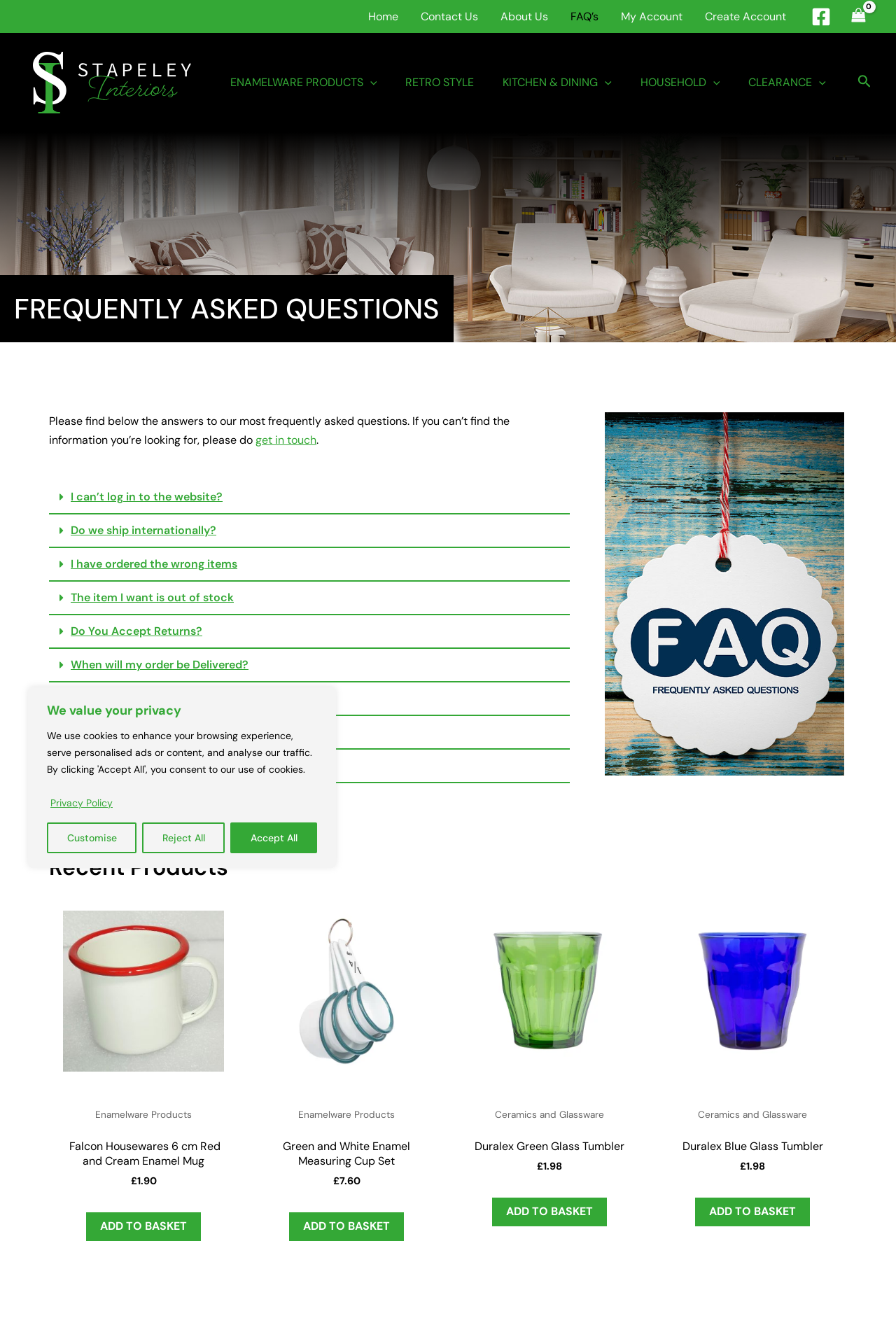Determine the bounding box for the HTML element described here: "Enamelware Products". The coordinates should be given as [left, top, right, bottom] with each number being a float between 0 and 1.

[0.244, 0.055, 0.44, 0.071]